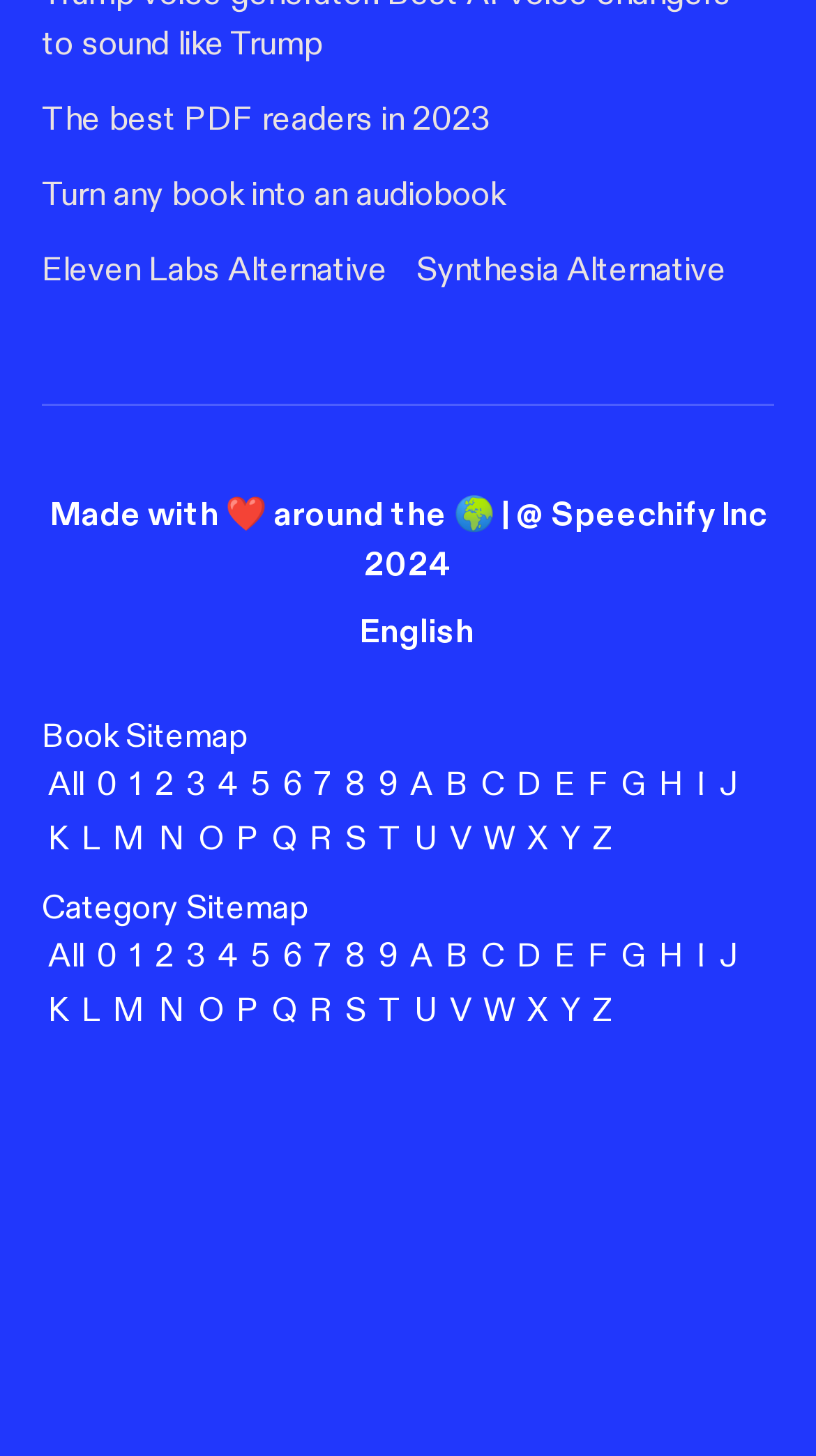Using the details from the image, please elaborate on the following question: What is the icon next to the 'English' text?

I found the icon next to the 'English' text by looking at the button element with ID 136, which has a bounding box with coordinates [0.317, 0.406, 0.683, 0.463]. The button contains an image element with ID 340, which is an icon-globe.